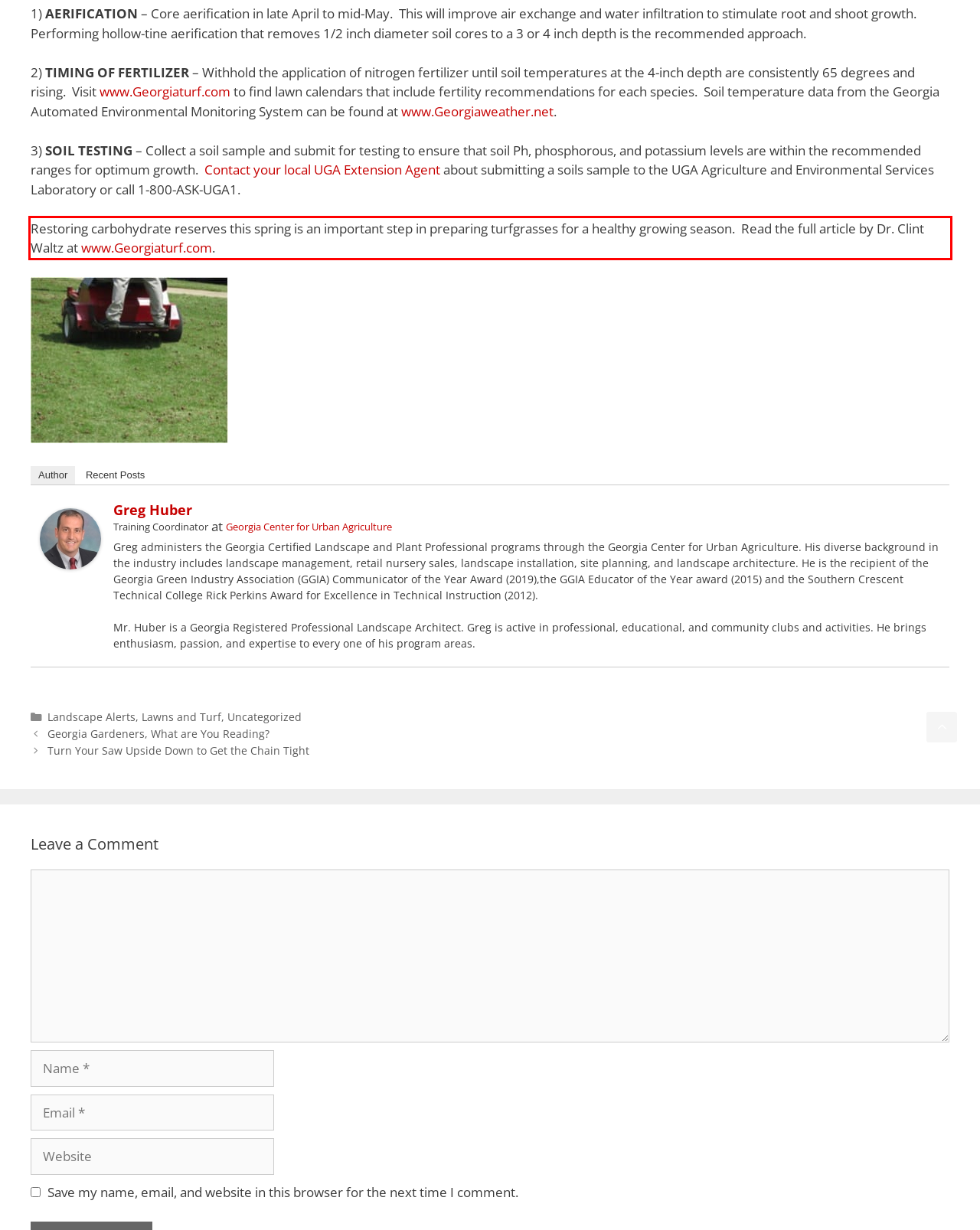Please extract the text content from the UI element enclosed by the red rectangle in the screenshot.

Restoring carbohydrate reserves this spring is an important step in preparing turfgrasses for a healthy growing season. Read the full article by Dr. Clint Waltz at www.Georgiaturf.com.